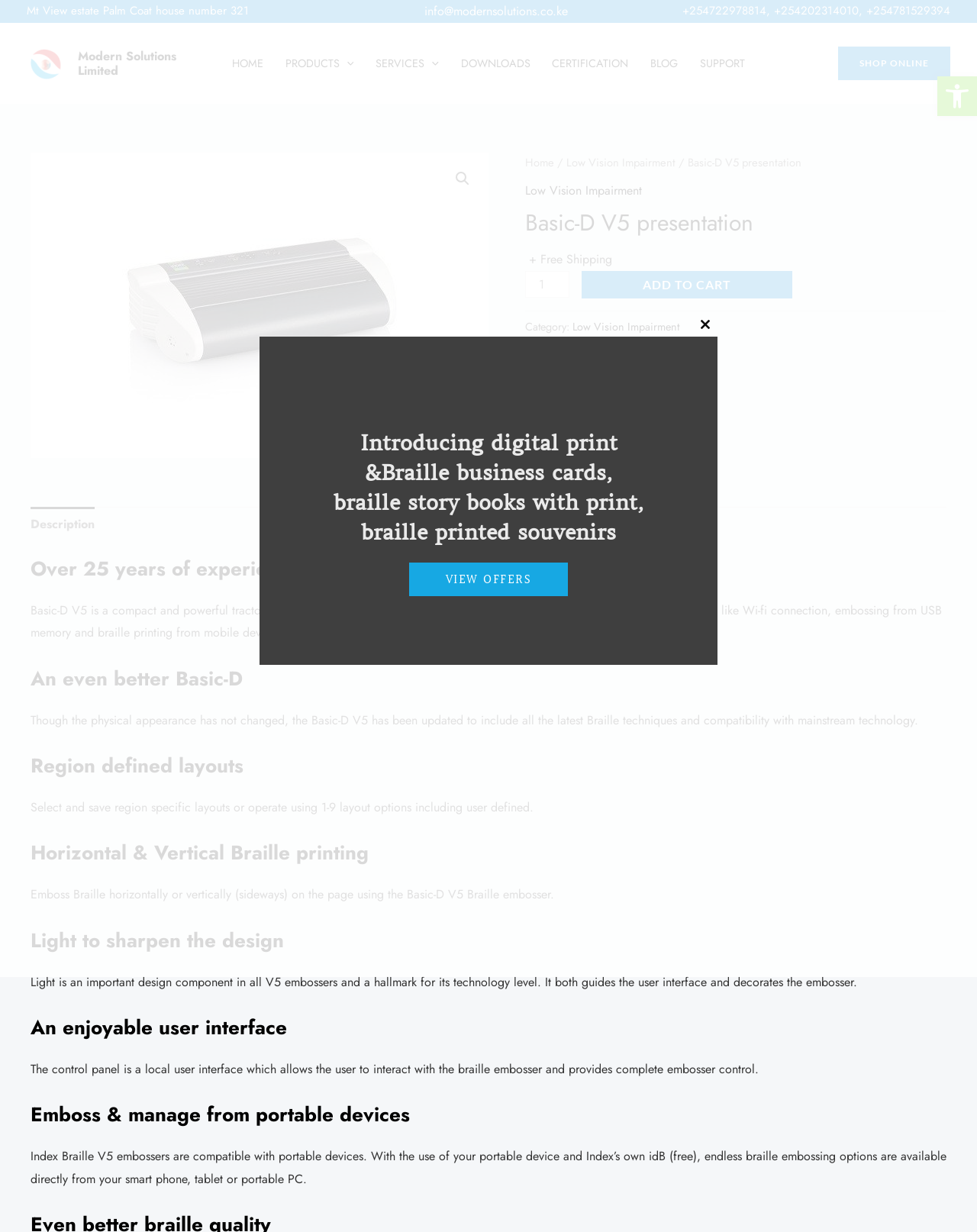What is the name of the Braille printer?
Using the details shown in the screenshot, provide a comprehensive answer to the question.

The name of the Braille printer is mentioned in the heading 'Basic-D V5 presentation' and also in the description 'Basic-D V5 is a compact and powerful tractor-fed Braille printer...'.